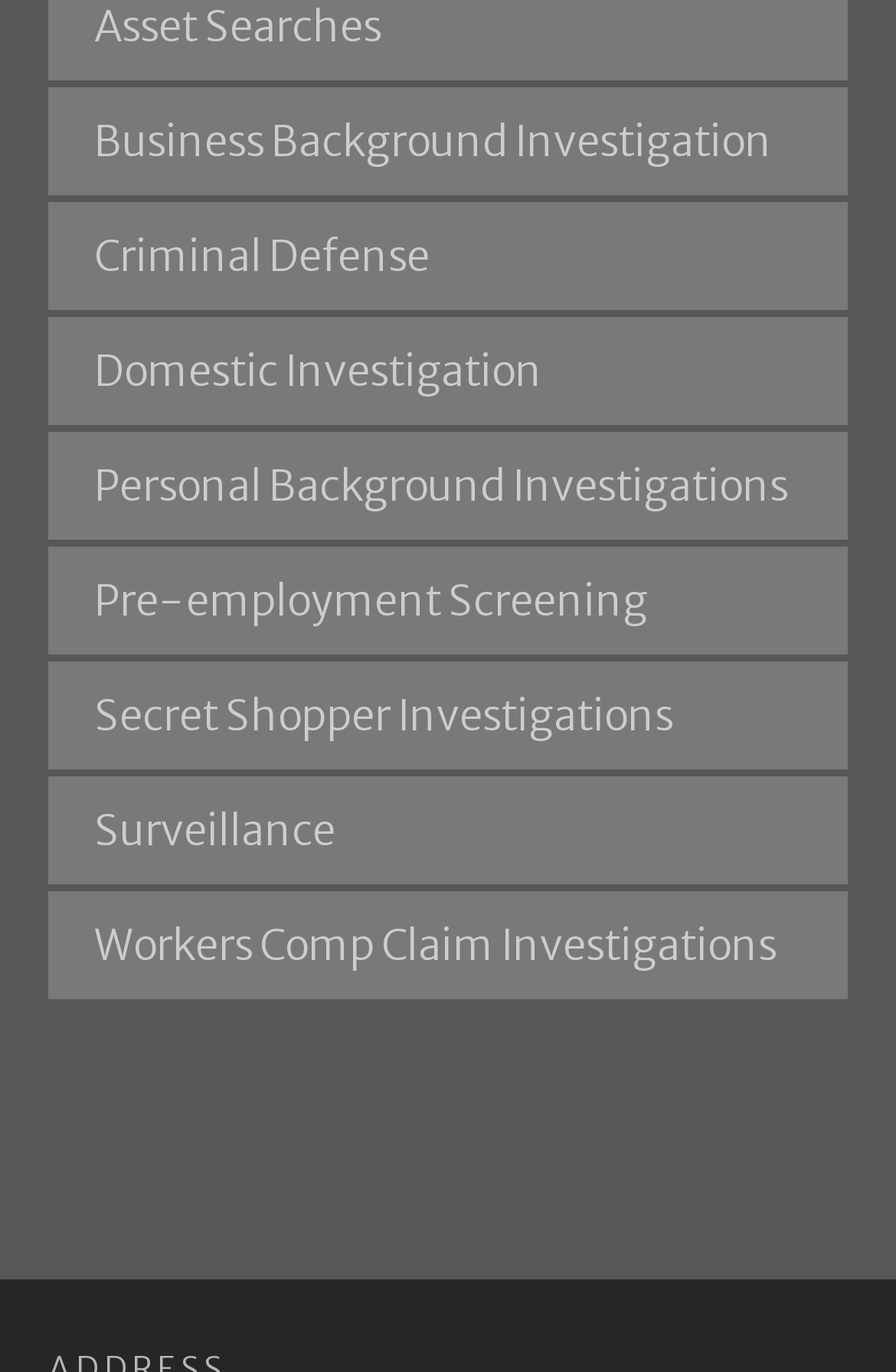Based on the element description: "Domestic Investigation", identify the UI element and provide its bounding box coordinates. Use four float numbers between 0 and 1, [left, top, right, bottom].

[0.054, 0.231, 0.946, 0.31]